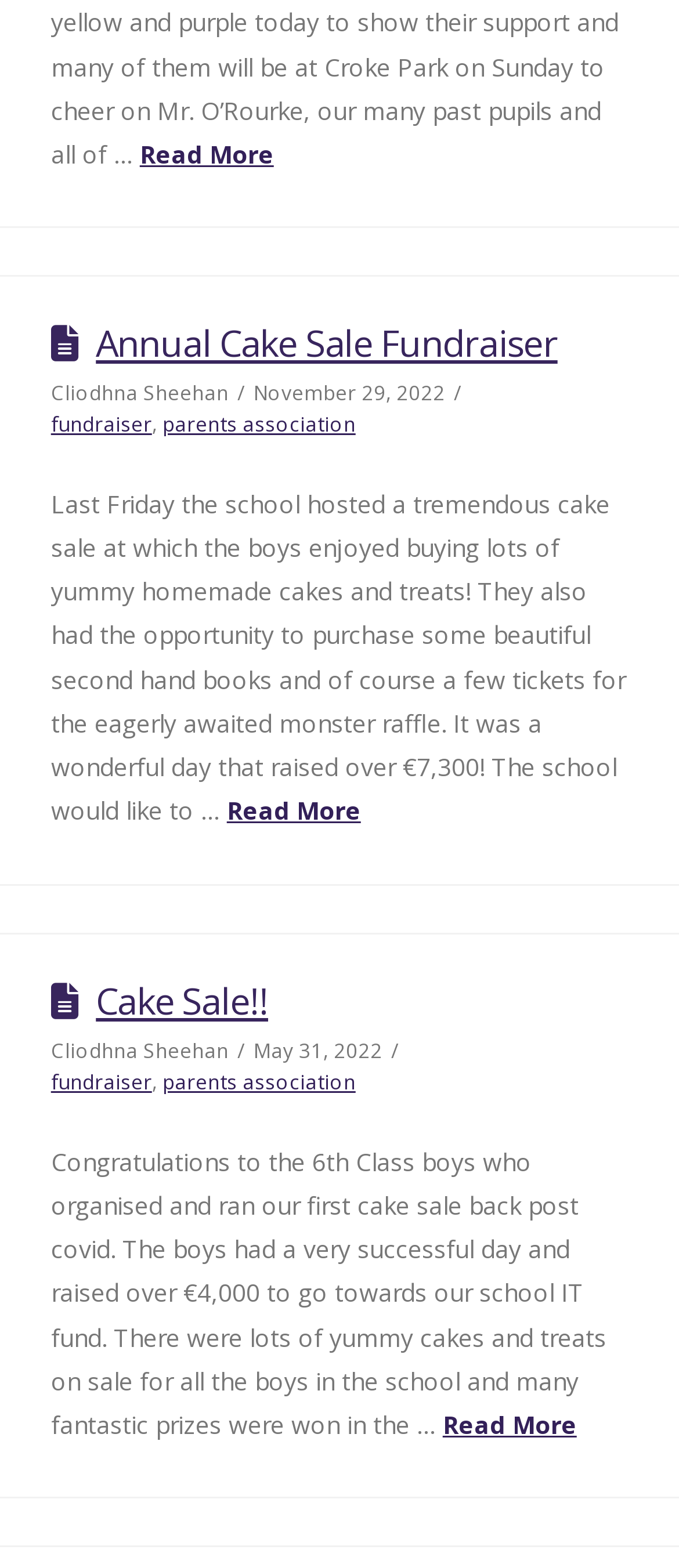Please respond in a single word or phrase: 
Who wrote the second article?

Cliodhna Sheehan